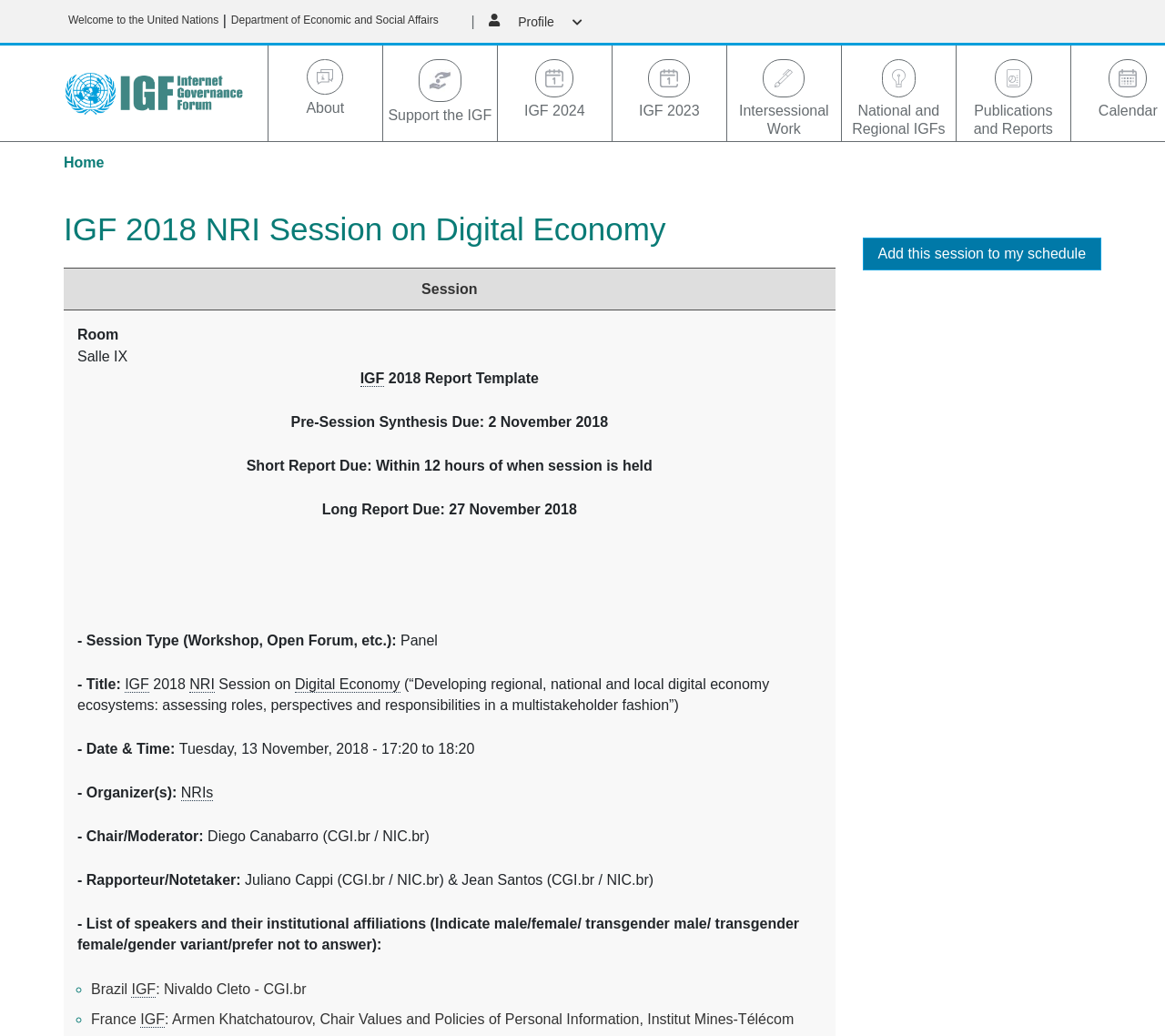Based on the description "Welcome to the United Nations", find the bounding box of the specified UI element.

[0.059, 0.013, 0.188, 0.026]